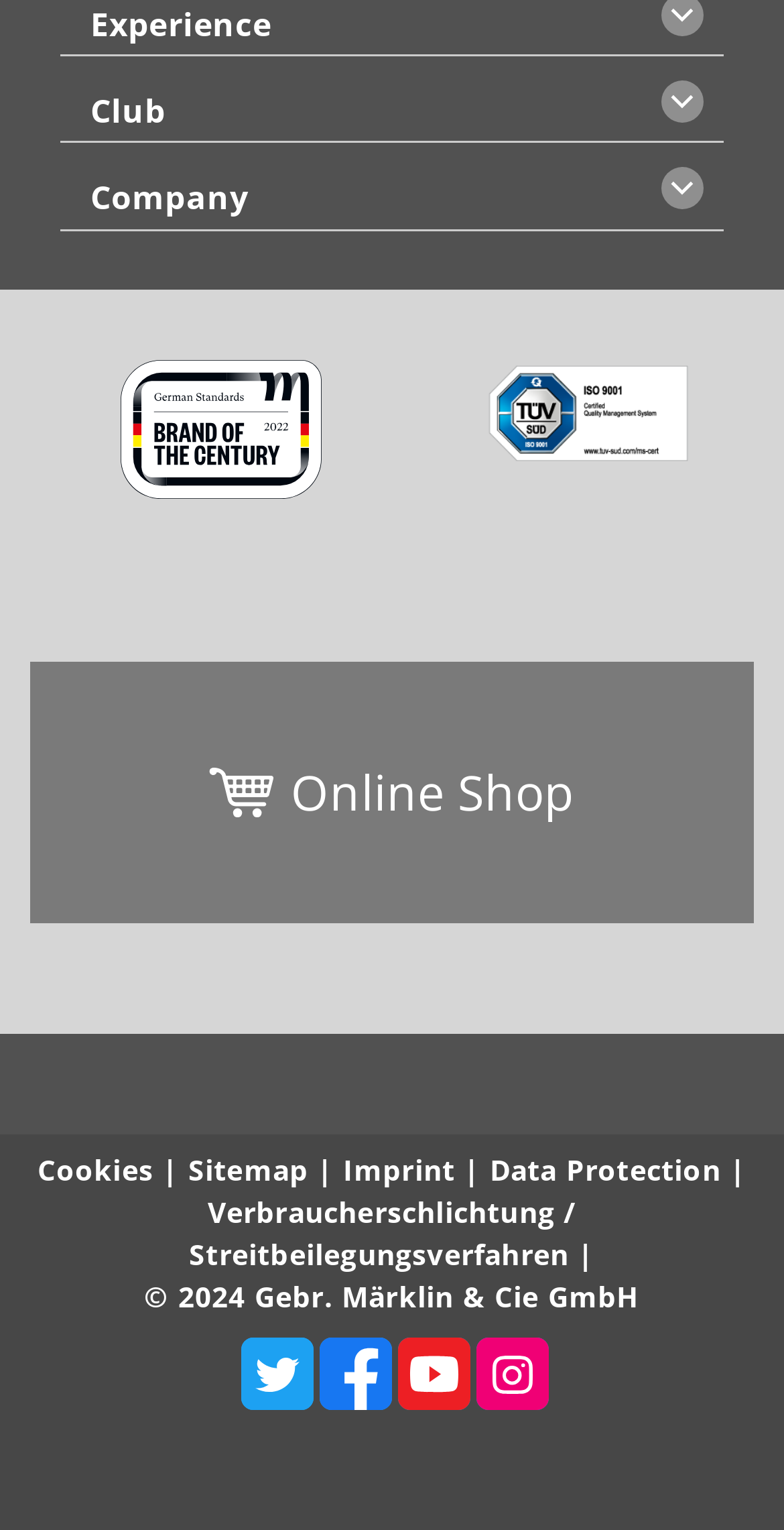Please find the bounding box coordinates for the clickable element needed to perform this instruction: "Check the Sitemap".

[0.24, 0.753, 0.393, 0.778]